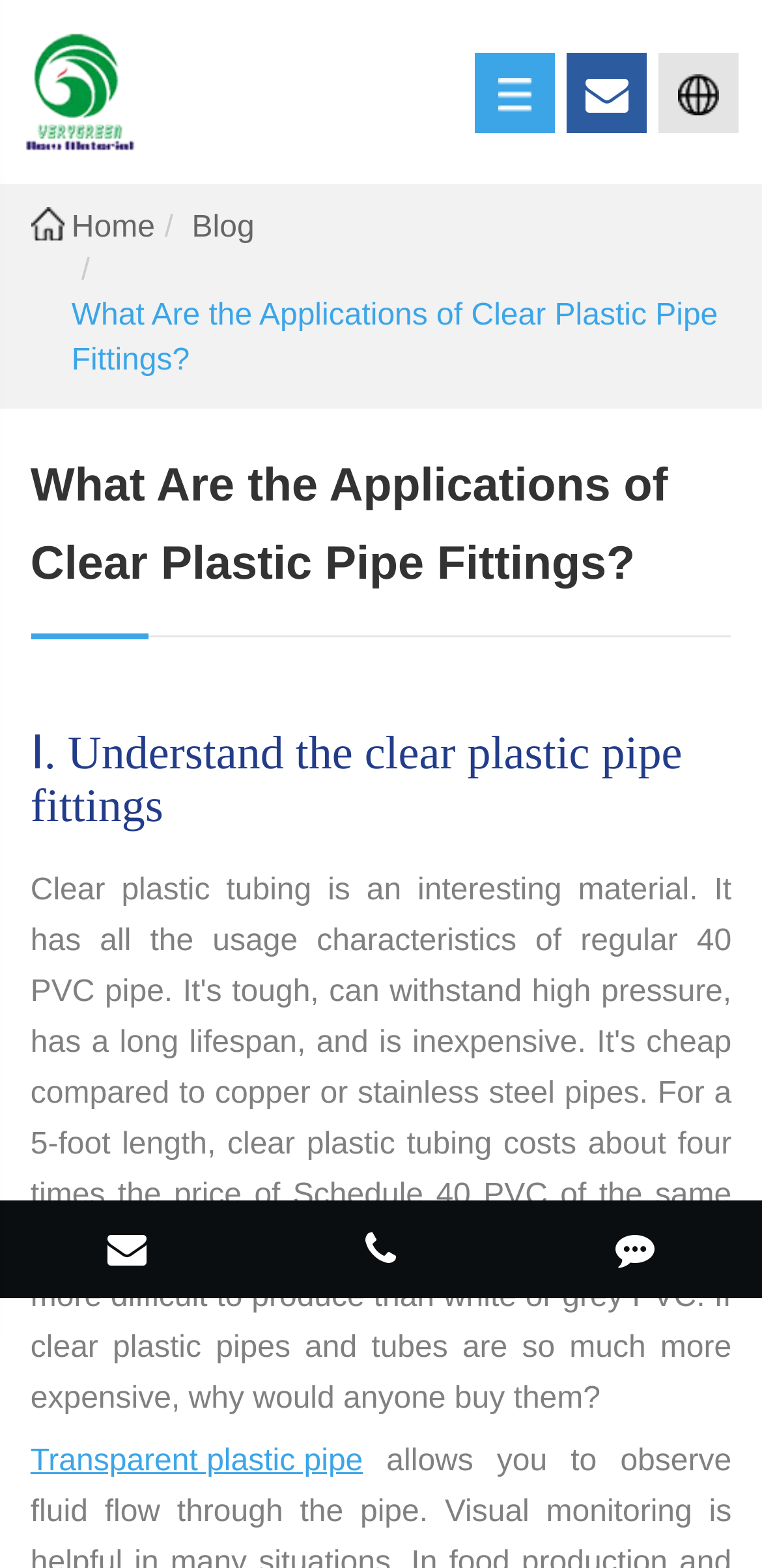What is the topic of the current webpage?
Please respond to the question thoroughly and include all relevant details.

The topic of the current webpage can be inferred from the heading 'What Are the Applications of Clear Plastic Pipe Fittings?' and the subheading 'Ⅰ. Understand the clear plastic pipe fittings'.